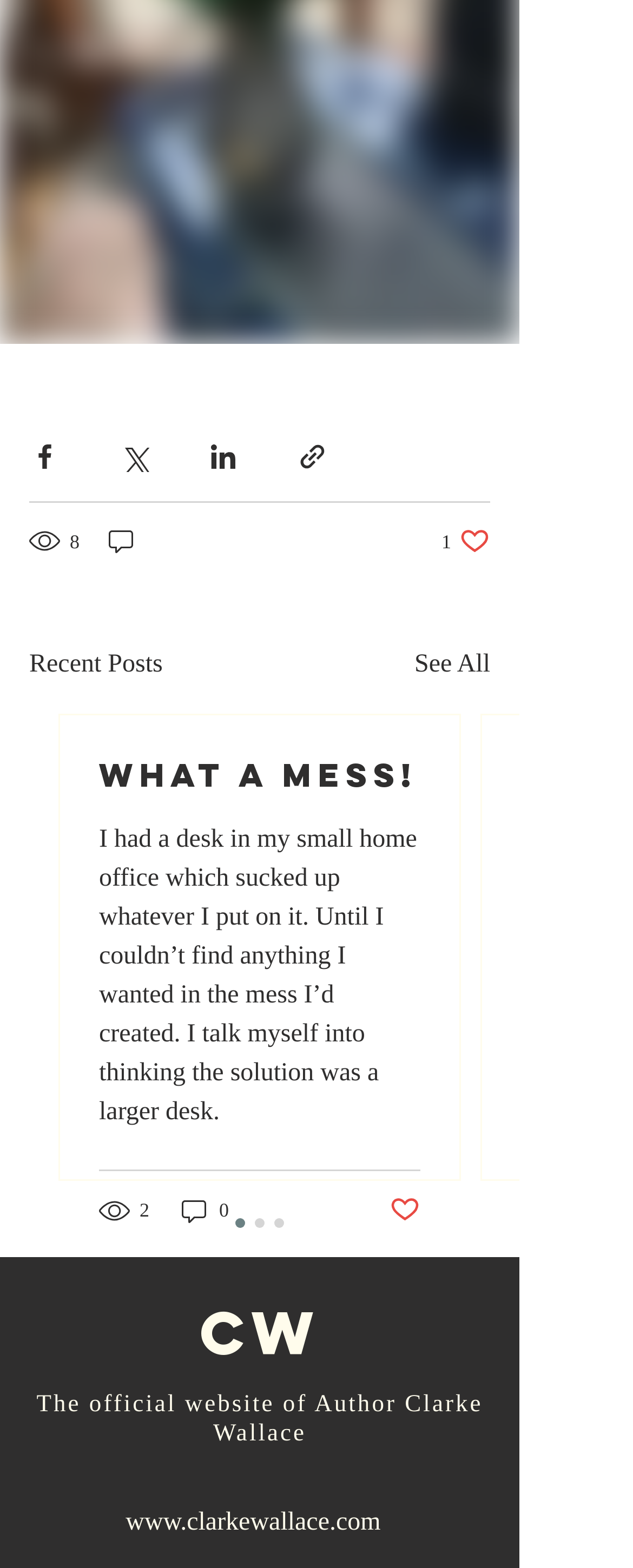Identify the bounding box coordinates of the area that should be clicked in order to complete the given instruction: "Like the post". The bounding box coordinates should be four float numbers between 0 and 1, i.e., [left, top, right, bottom].

[0.697, 0.335, 0.774, 0.355]